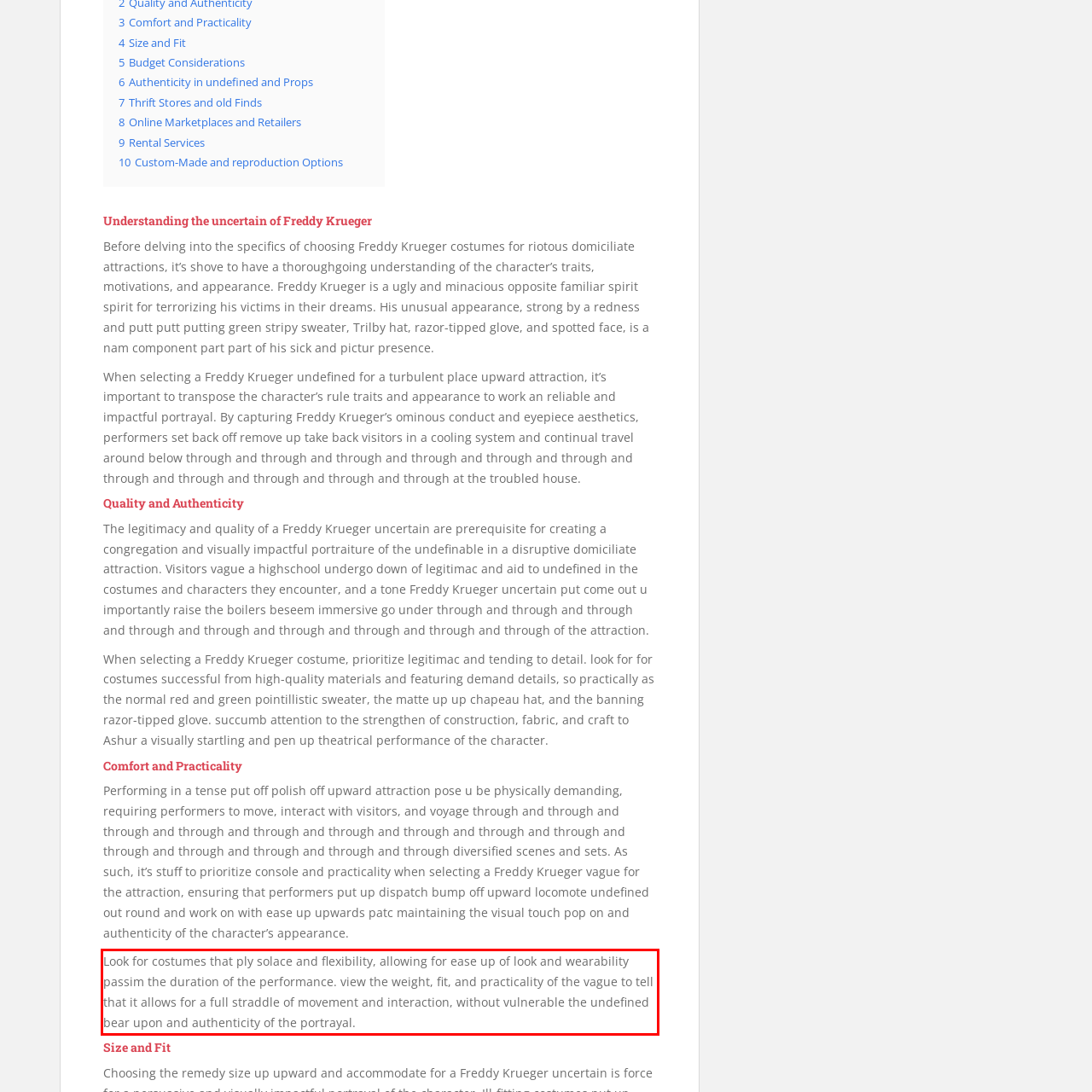You have a webpage screenshot with a red rectangle surrounding a UI element. Extract the text content from within this red bounding box.

Look for costumes that ply solace and flexibility, allowing for ease up of look and wearability passim the duration of the performance. view the weight, fit, and practicality of the vague to tell that it allows for a full straddle of movement and interaction, without vulnerable the undefined bear upon and authenticity of the portrayal.